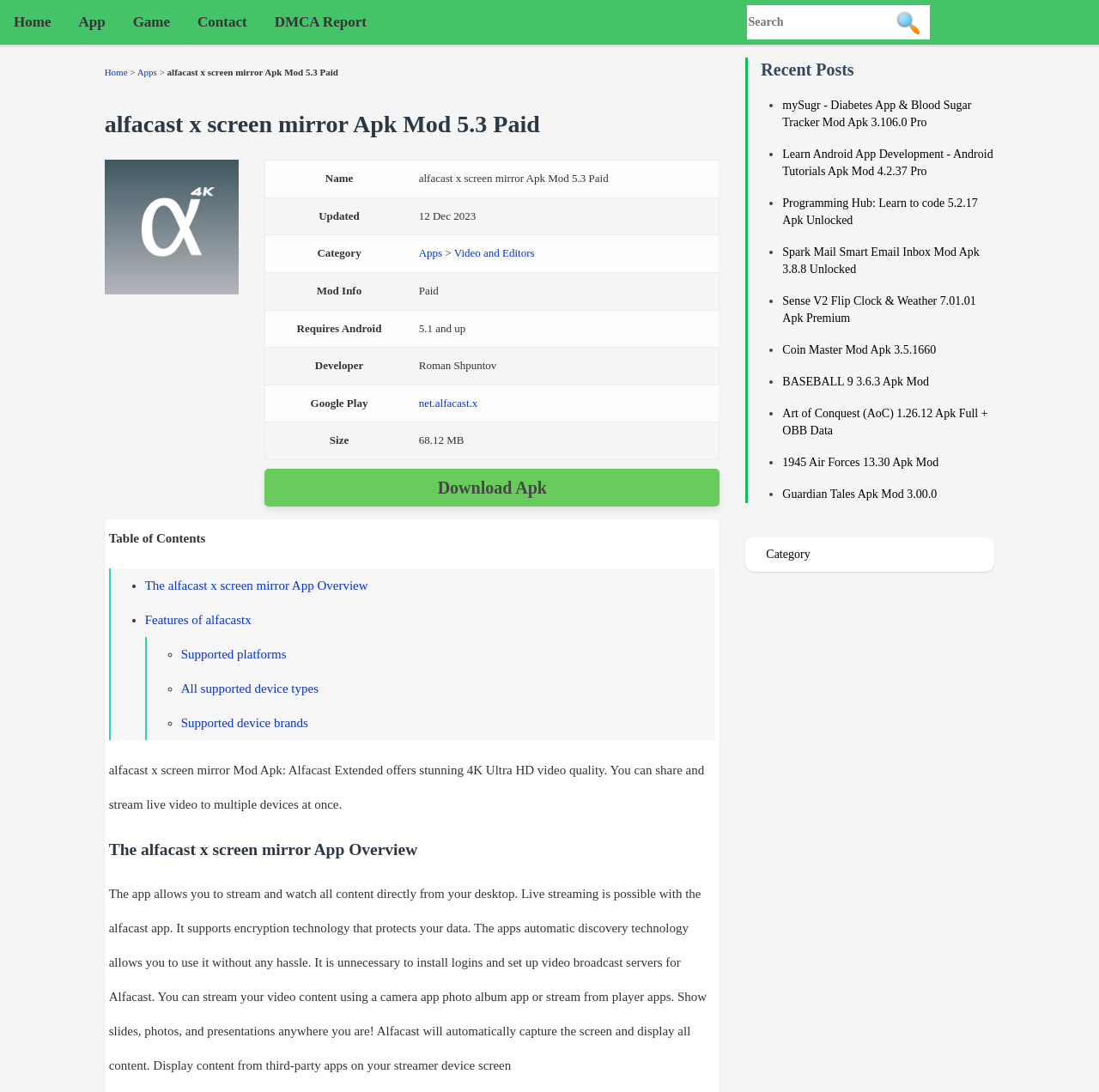What is the category of the app? Based on the screenshot, please respond with a single word or phrase.

Apps > Video and Editors